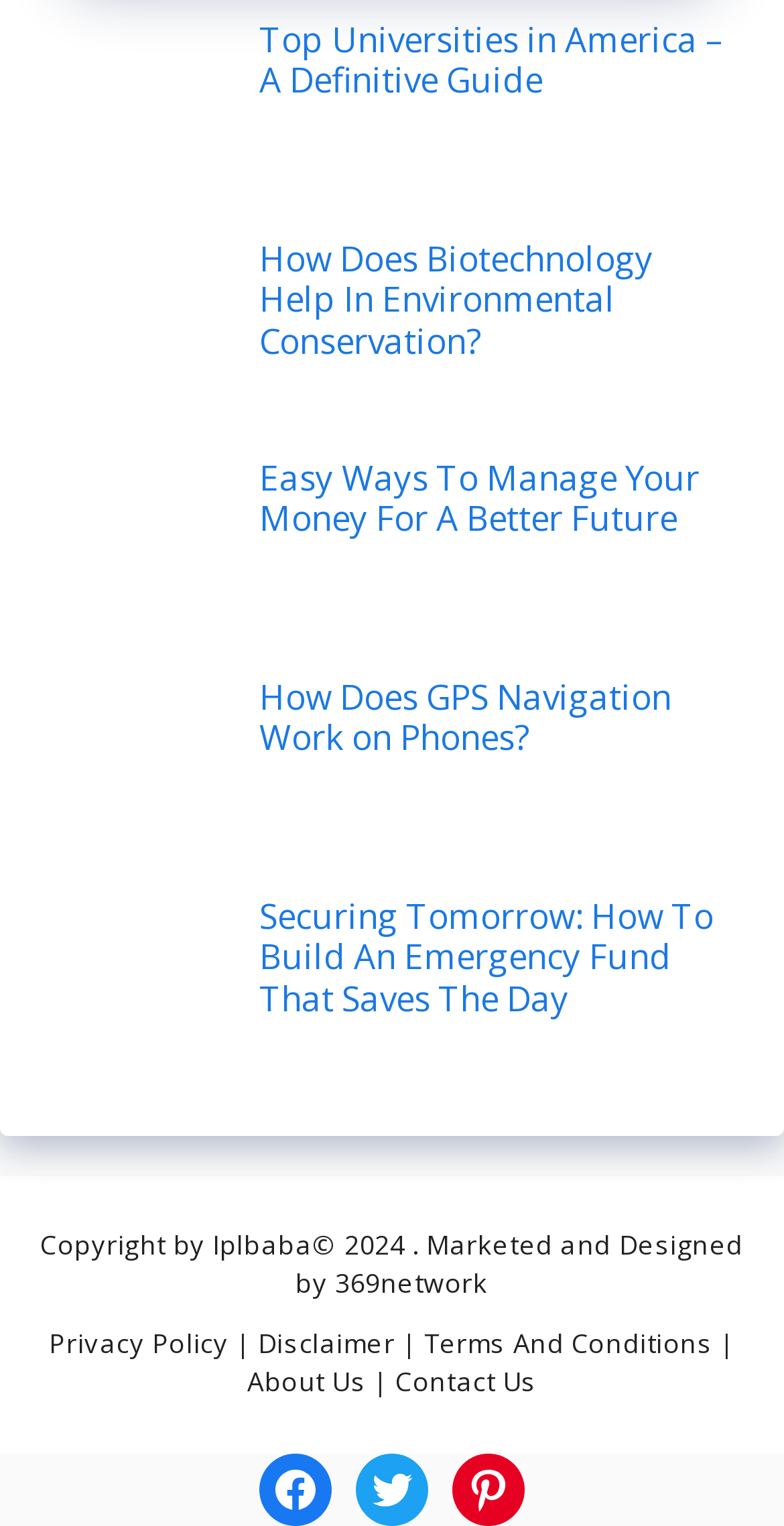Please identify the bounding box coordinates of the element I need to click to follow this instruction: "Learn about sustainable food production".

[0.077, 0.198, 0.305, 0.228]